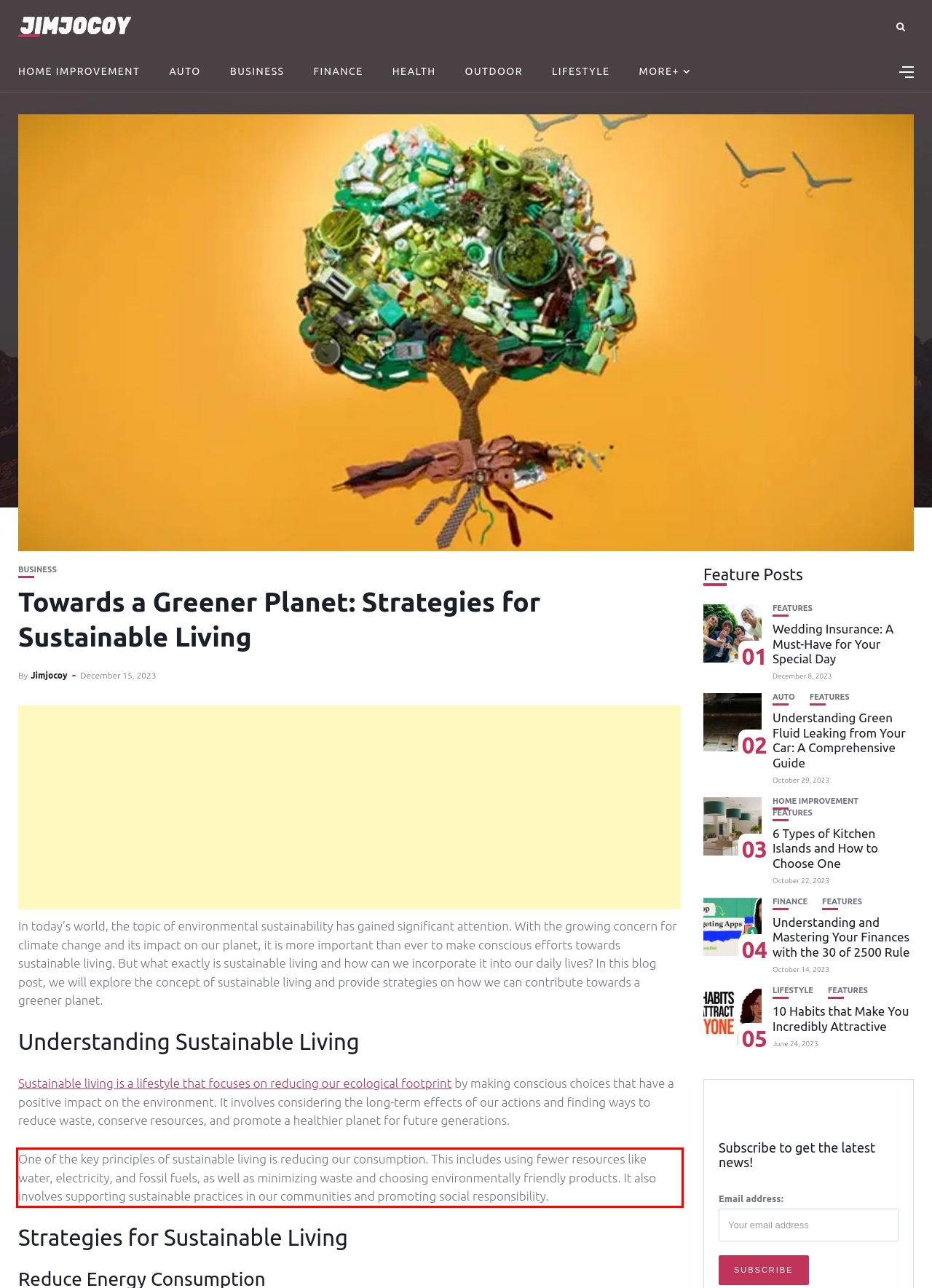Please examine the webpage screenshot and extract the text within the red bounding box using OCR.

One of the key principles of sustainable living is reducing our consumption. This includes using fewer resources like water, electricity, and fossil fuels, as well as minimizing waste and choosing environmentally friendly products. It also involves supporting sustainable practices in our communities and promoting social responsibility.